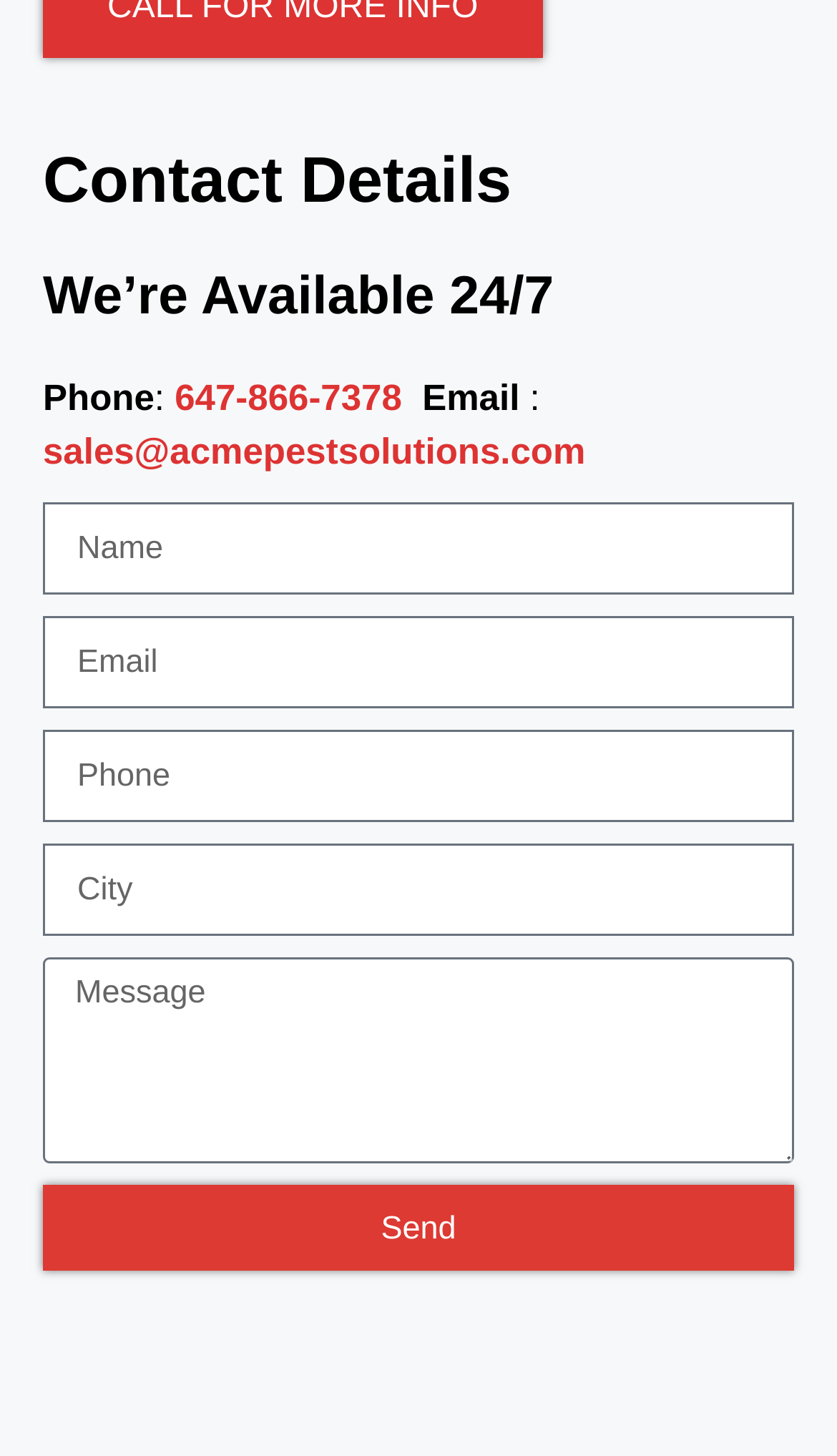Examine the screenshot and answer the question in as much detail as possible: Is the 'City' field required?

I looked at the form below the 'Contact Details' section and found that the 'City' field has a 'required: True' attribute, indicating that it is a required field.